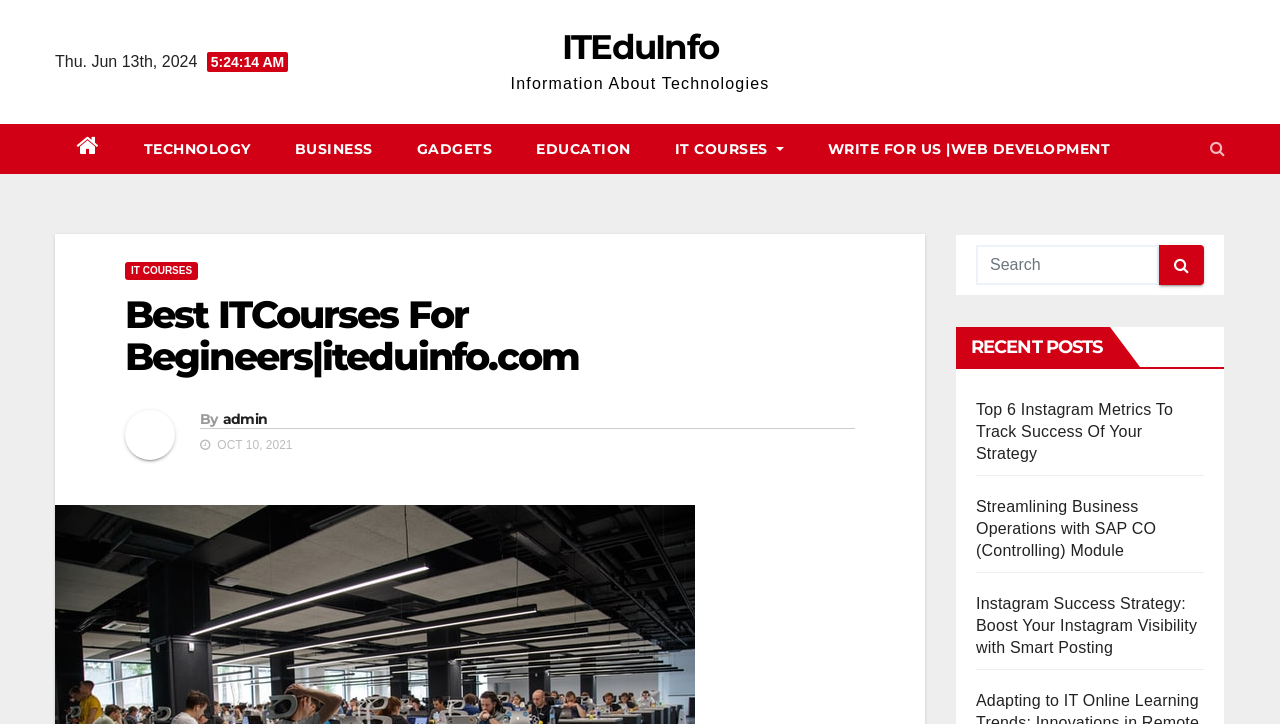What is the date displayed at the top of the webpage?
Based on the visual, give a brief answer using one word or a short phrase.

Thu. Jun 13th, 2024